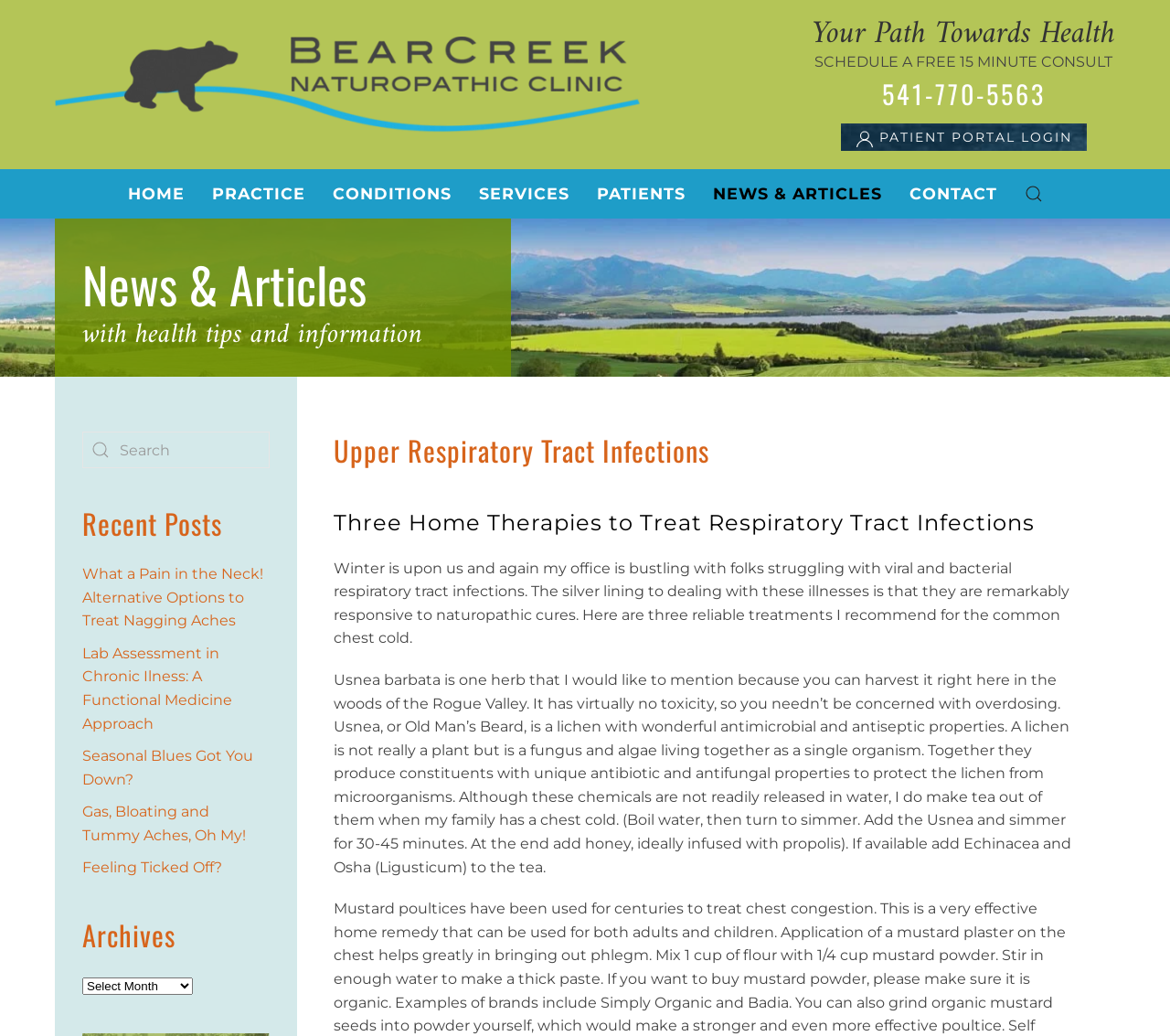Please identify the bounding box coordinates for the region that you need to click to follow this instruction: "Search for health tips".

[0.07, 0.417, 0.23, 0.452]